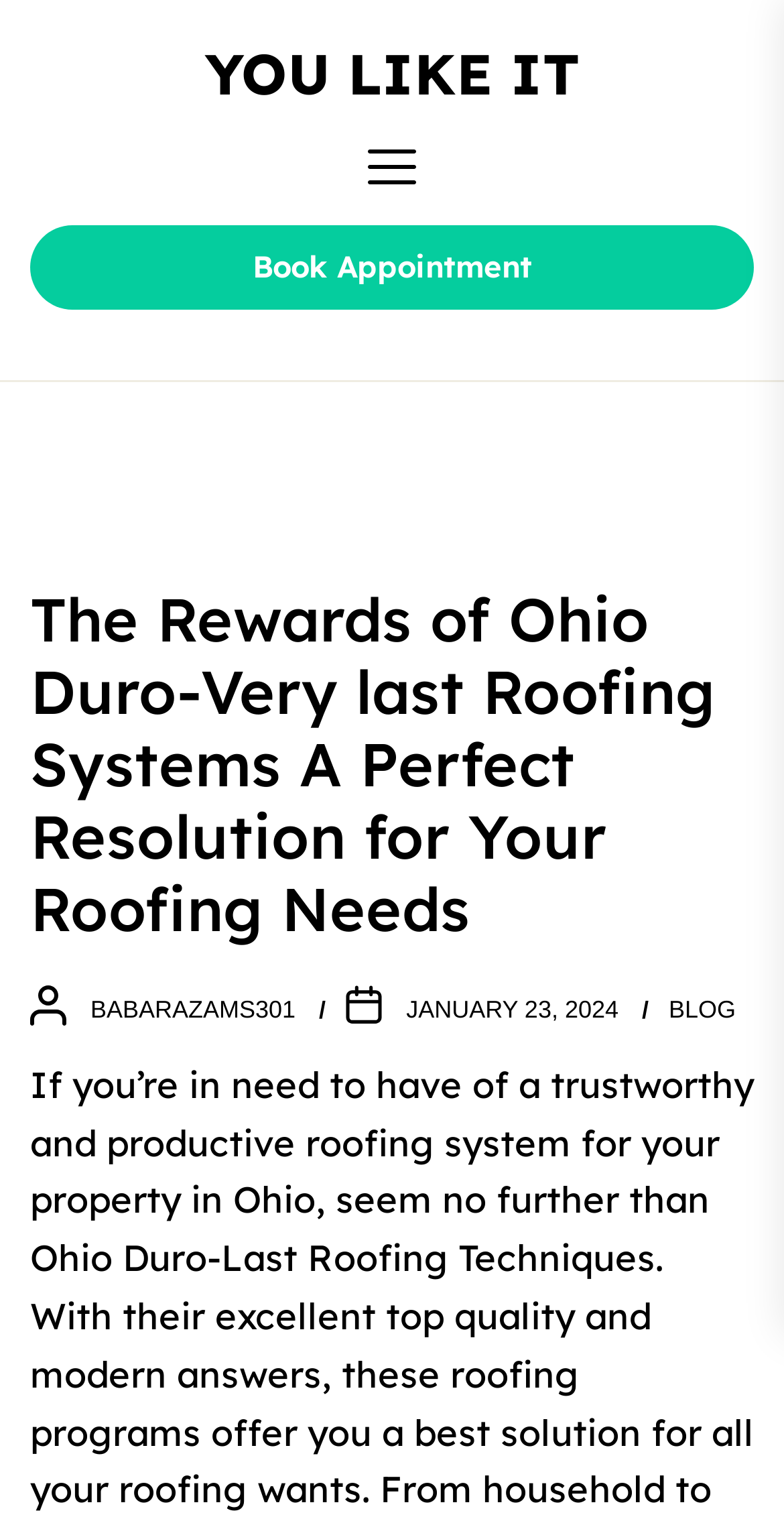Provide the bounding box coordinates for the UI element described in this sentence: "babarazams301". The coordinates should be four float values between 0 and 1, i.e., [left, top, right, bottom].

[0.115, 0.655, 0.377, 0.673]